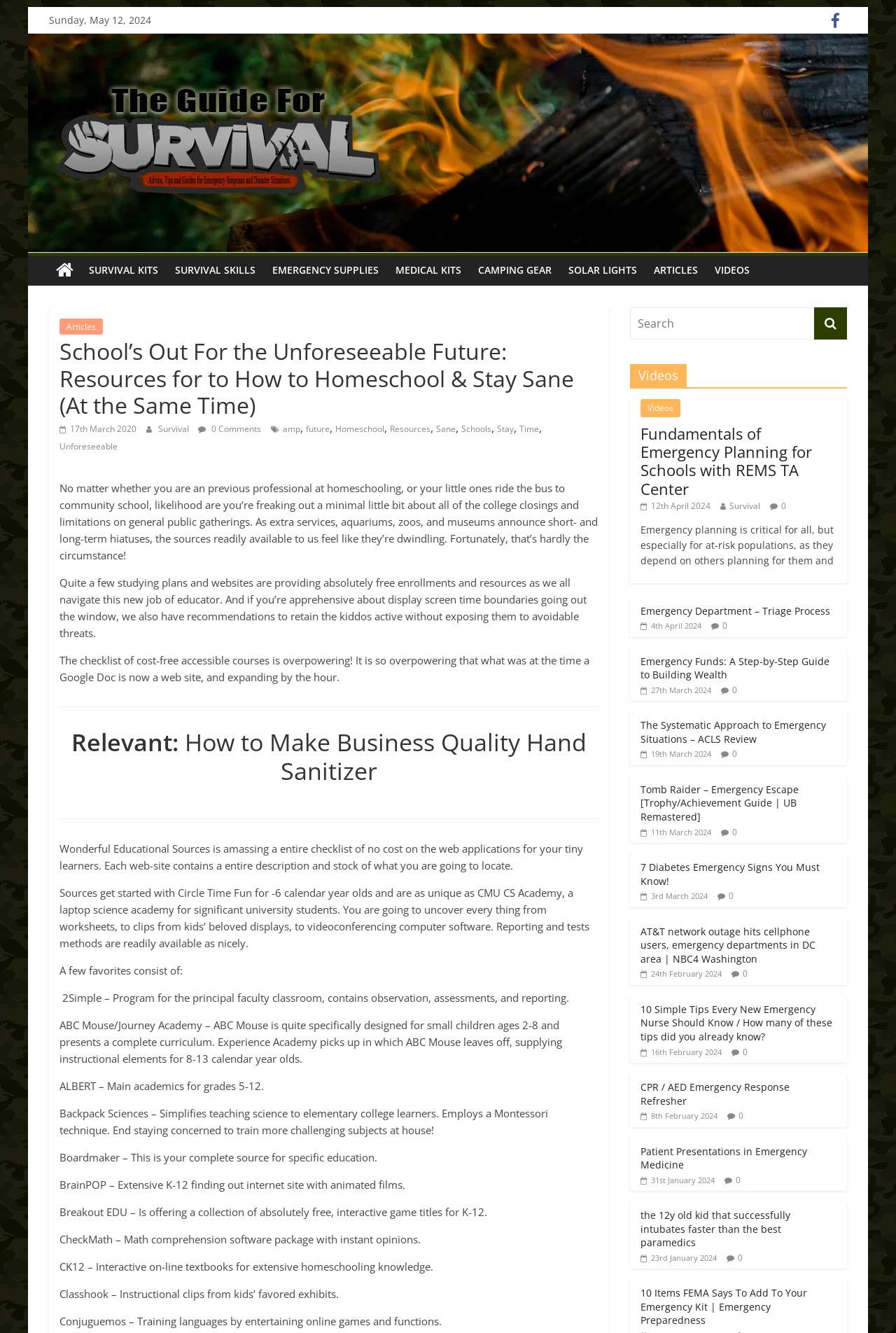Locate the bounding box of the UI element described by: "Unforeseeable" in the given webpage screenshot.

[0.066, 0.33, 0.131, 0.339]